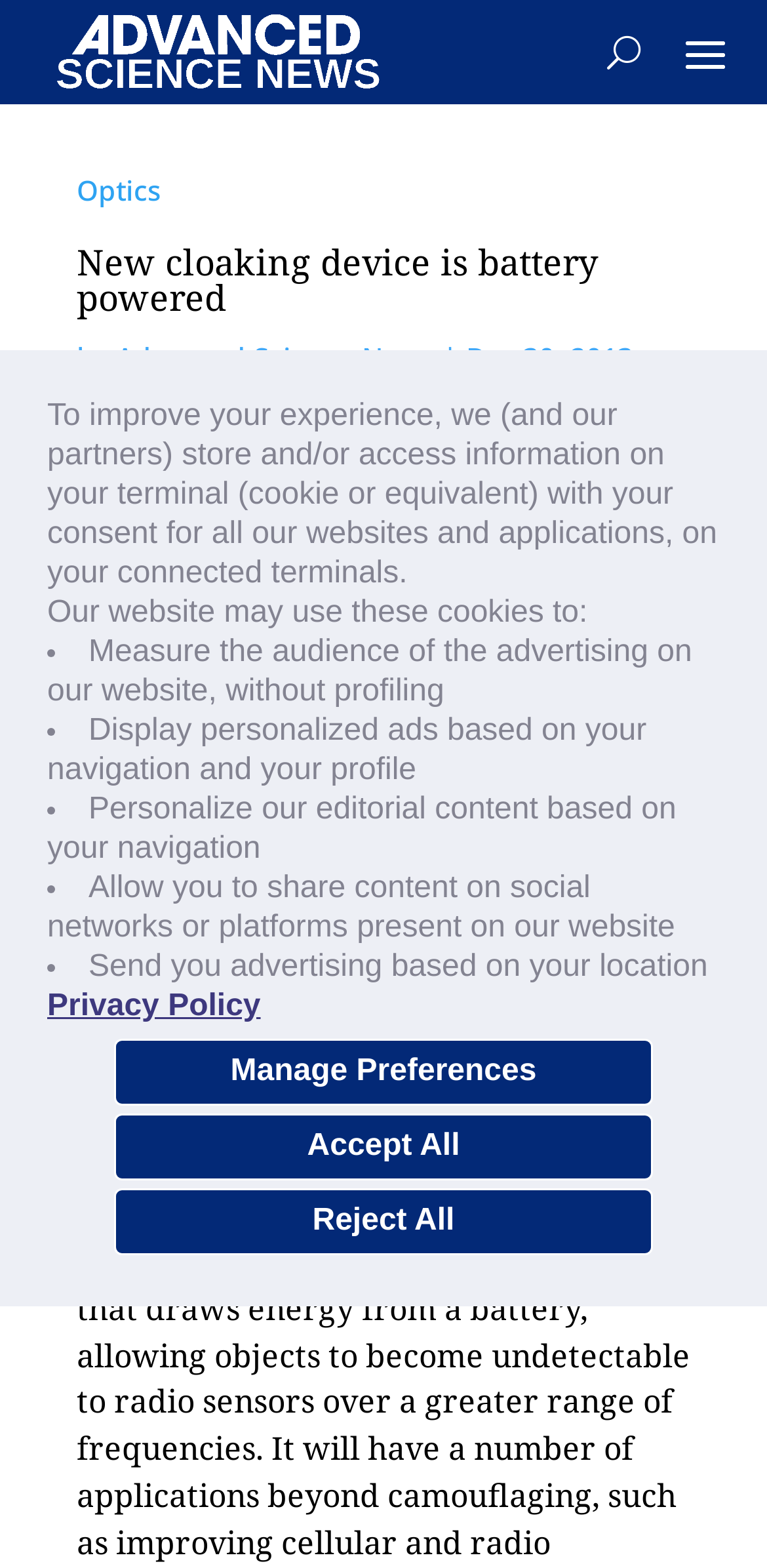Please identify the bounding box coordinates of the element's region that should be clicked to execute the following instruction: "Click the 'U' button". The bounding box coordinates must be four float numbers between 0 and 1, i.e., [left, top, right, bottom].

[0.792, 0.013, 0.835, 0.053]